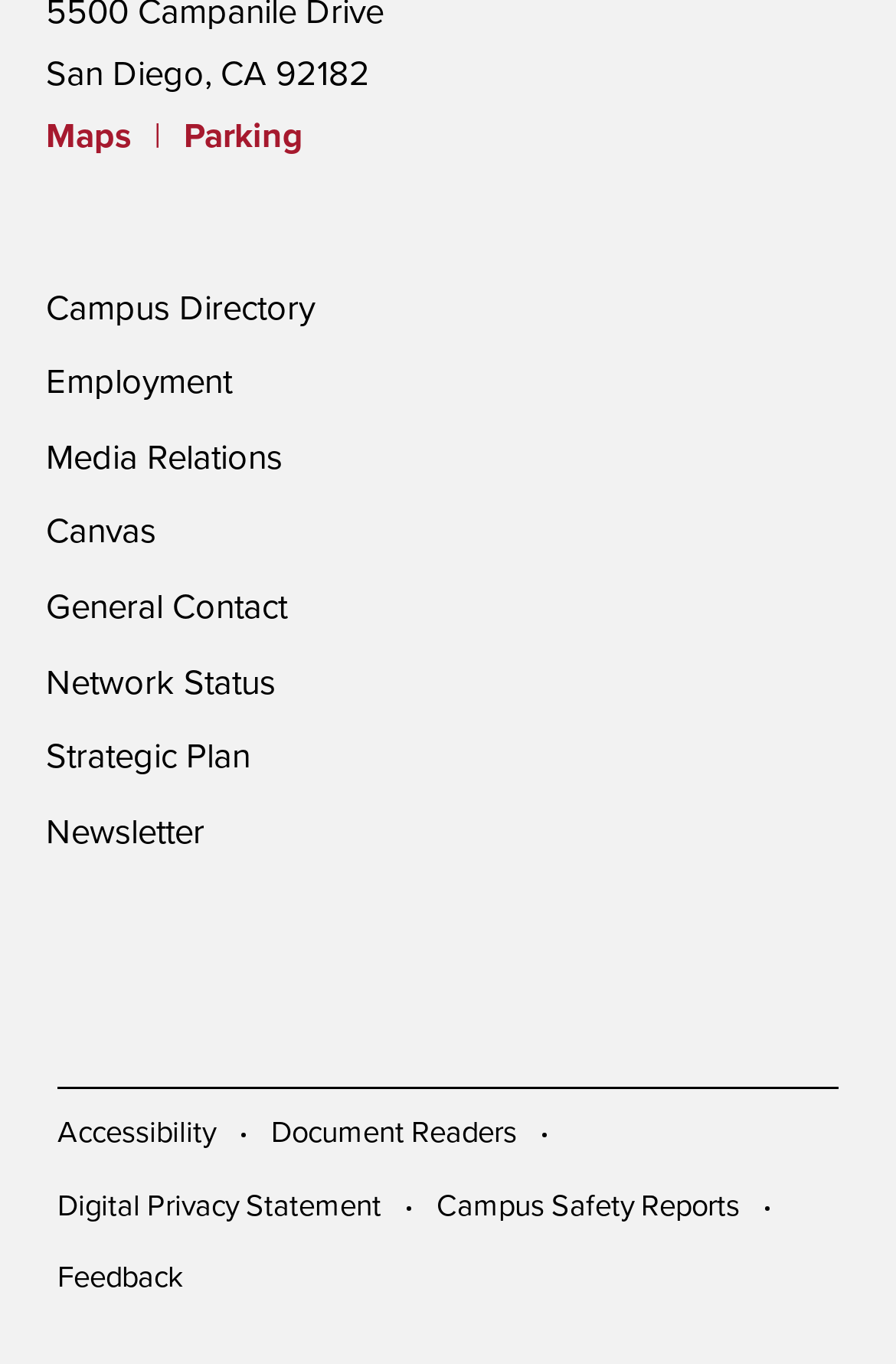Kindly determine the bounding box coordinates of the area that needs to be clicked to fulfill this instruction: "Check network status".

[0.051, 0.485, 0.308, 0.515]